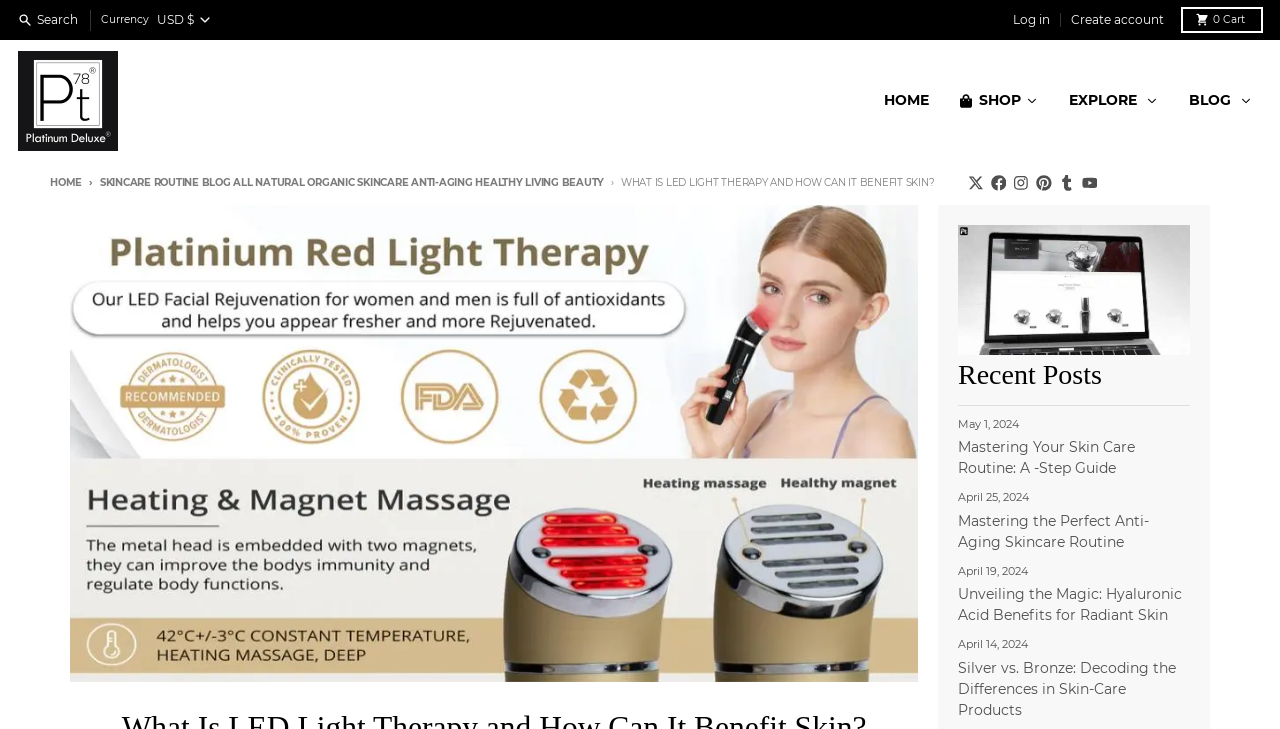Please identify the bounding box coordinates of the clickable area that will fulfill the following instruction: "View recent posts". The coordinates should be in the format of four float numbers between 0 and 1, i.e., [left, top, right, bottom].

[0.748, 0.488, 0.93, 0.556]